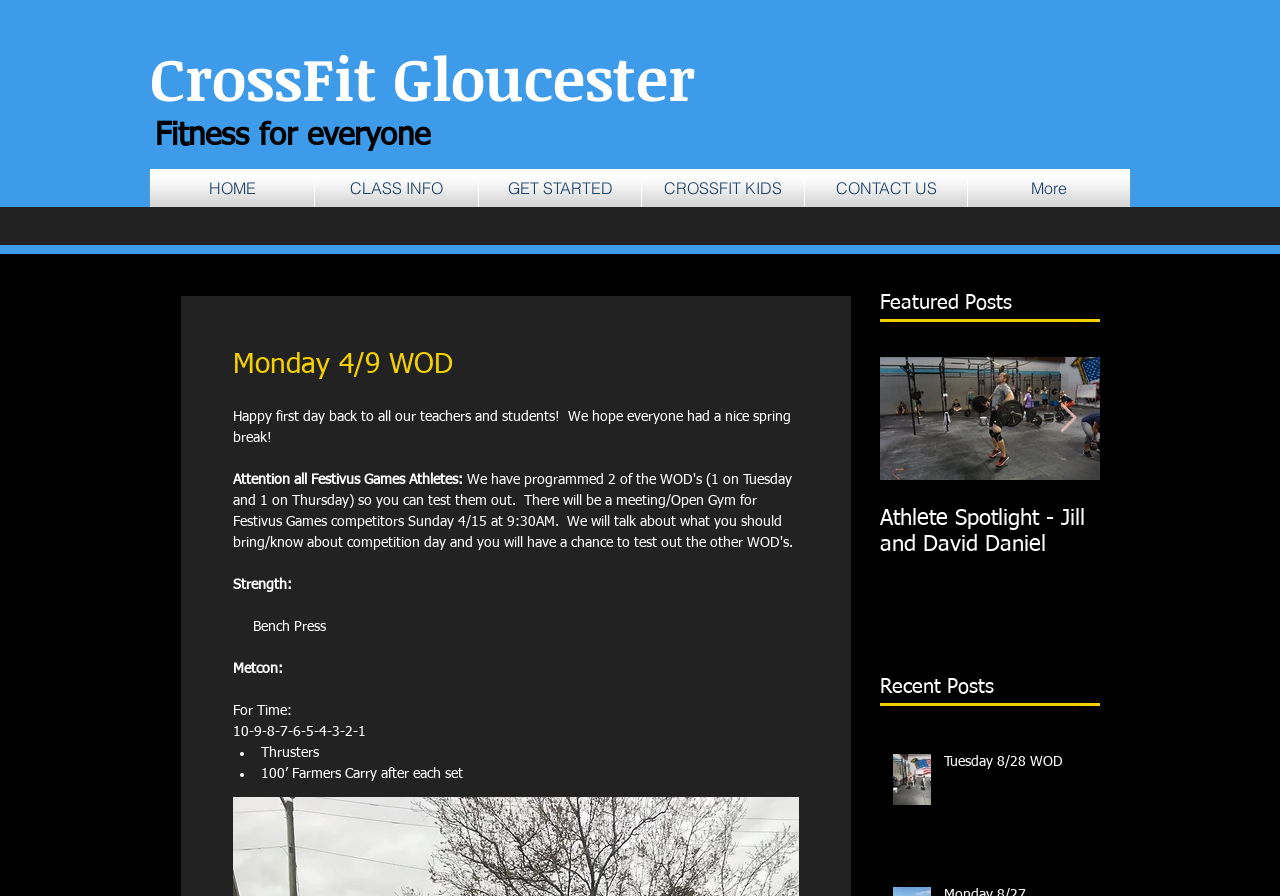Provide a one-word or one-phrase answer to the question:
What is the first exercise in the Strength section?

Bench Press